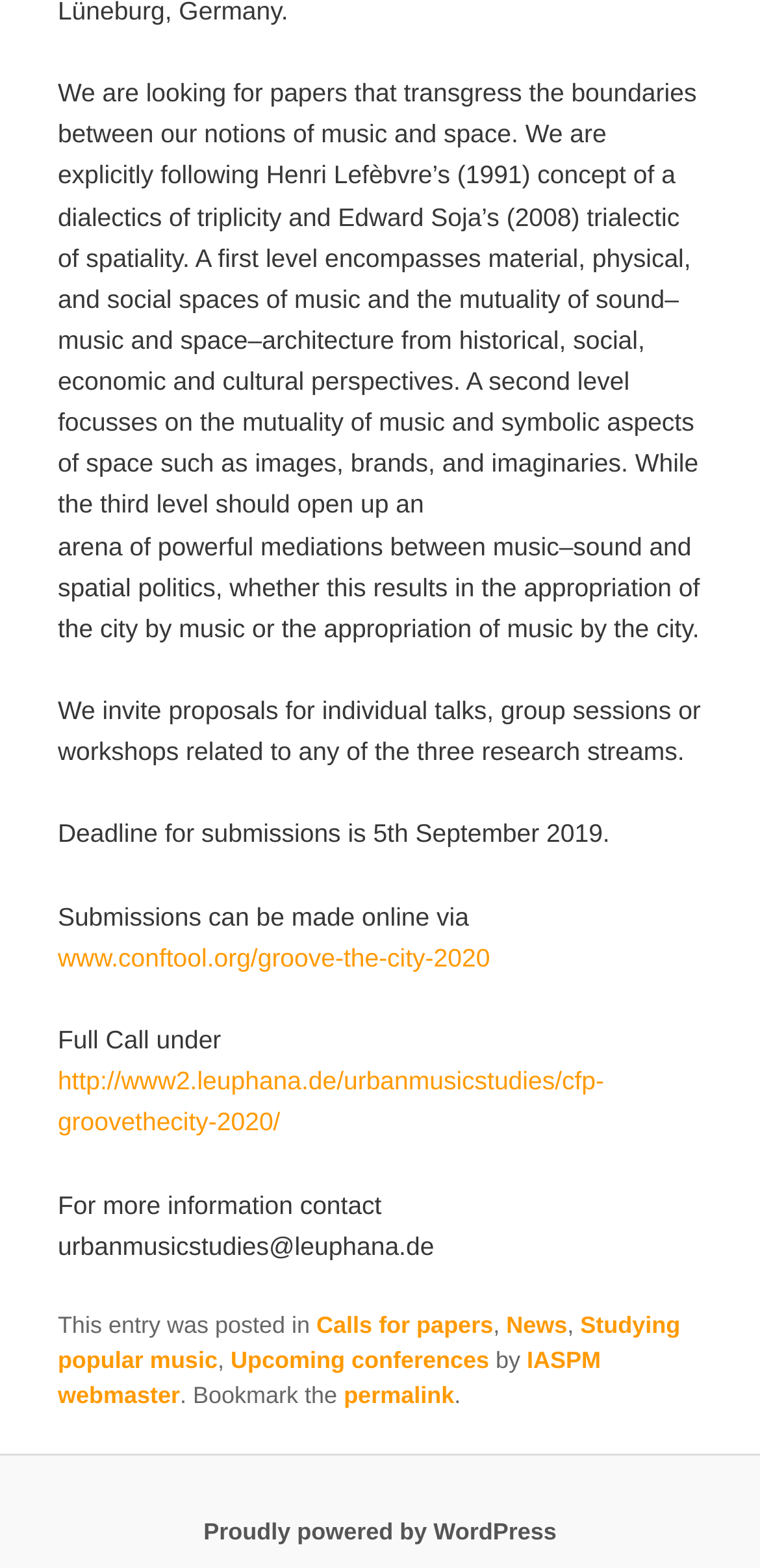Could you locate the bounding box coordinates for the section that should be clicked to accomplish this task: "submit a paper proposal".

[0.076, 0.601, 0.645, 0.62]